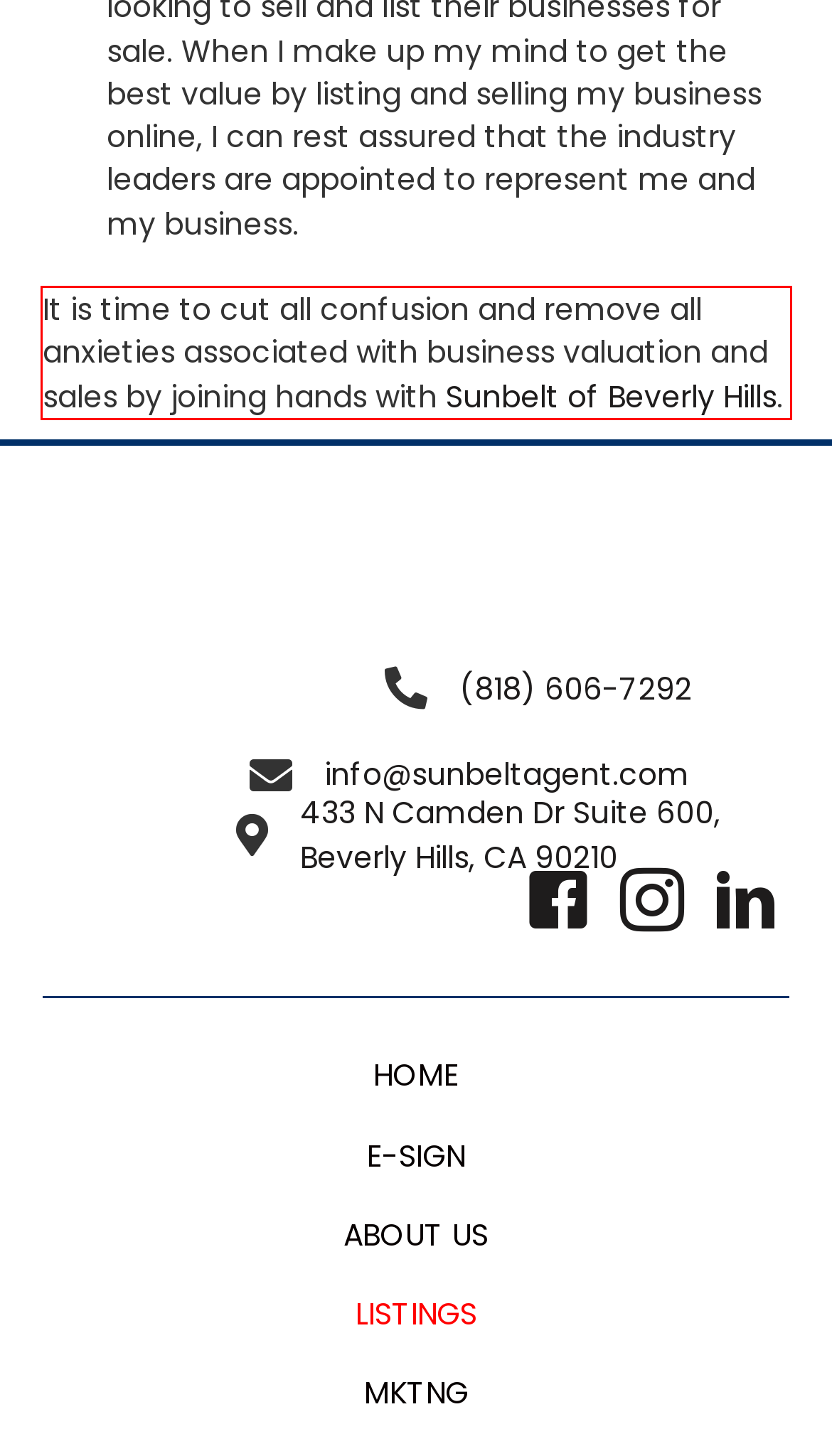Analyze the screenshot of the webpage that features a red bounding box and recognize the text content enclosed within this red bounding box.

It is time to cut all confusion and remove all anxieties associated with business valuation and sales by joining hands with Sunbelt of Beverly Hills.